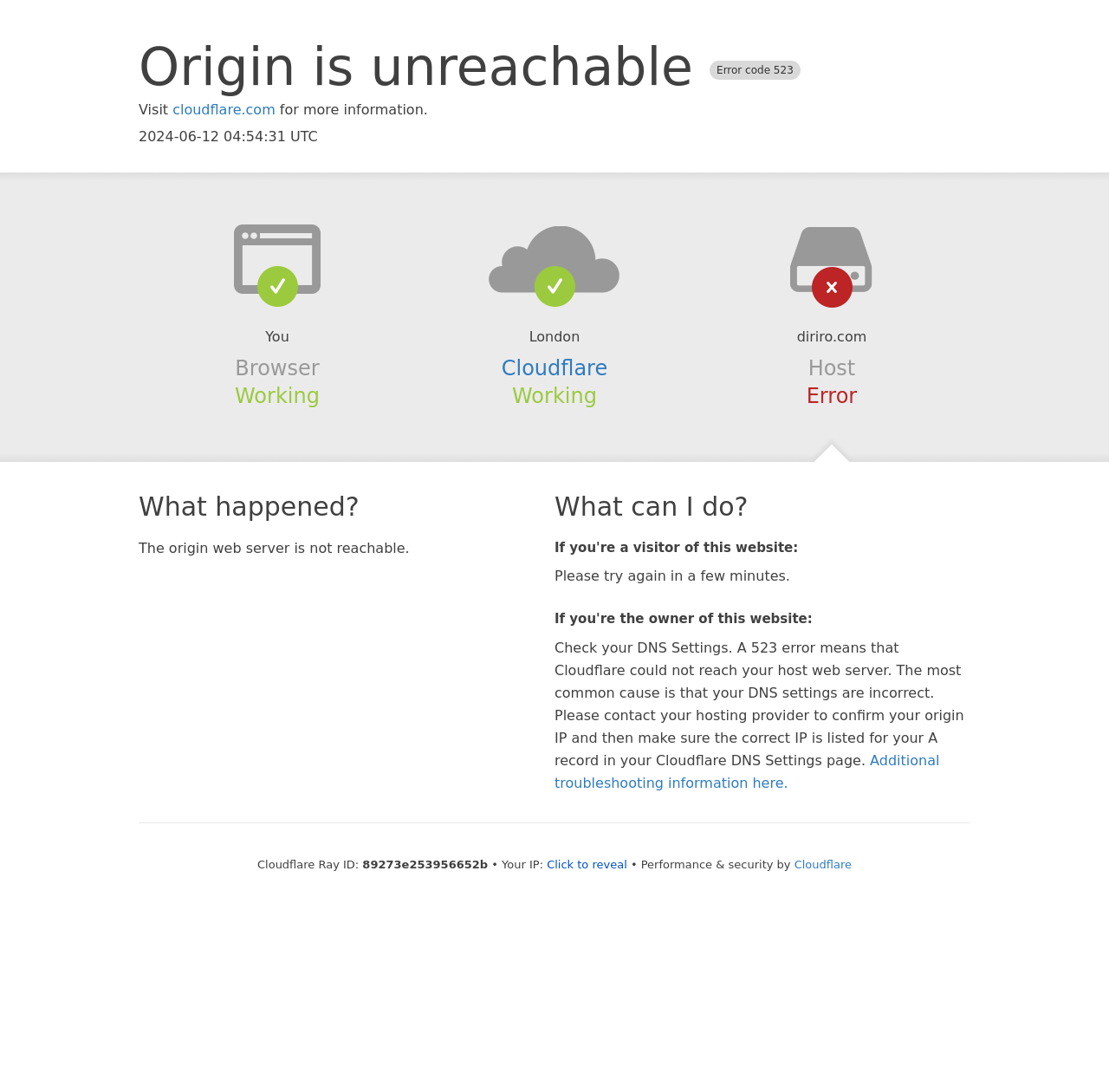Identify the bounding box for the given UI element using the description provided. Coordinates should be in the format (top-left x, top-left y, bottom-right x, bottom-right y) and must be between 0 and 1. Here is the description: Cloudflare

[0.716, 0.785, 0.768, 0.797]